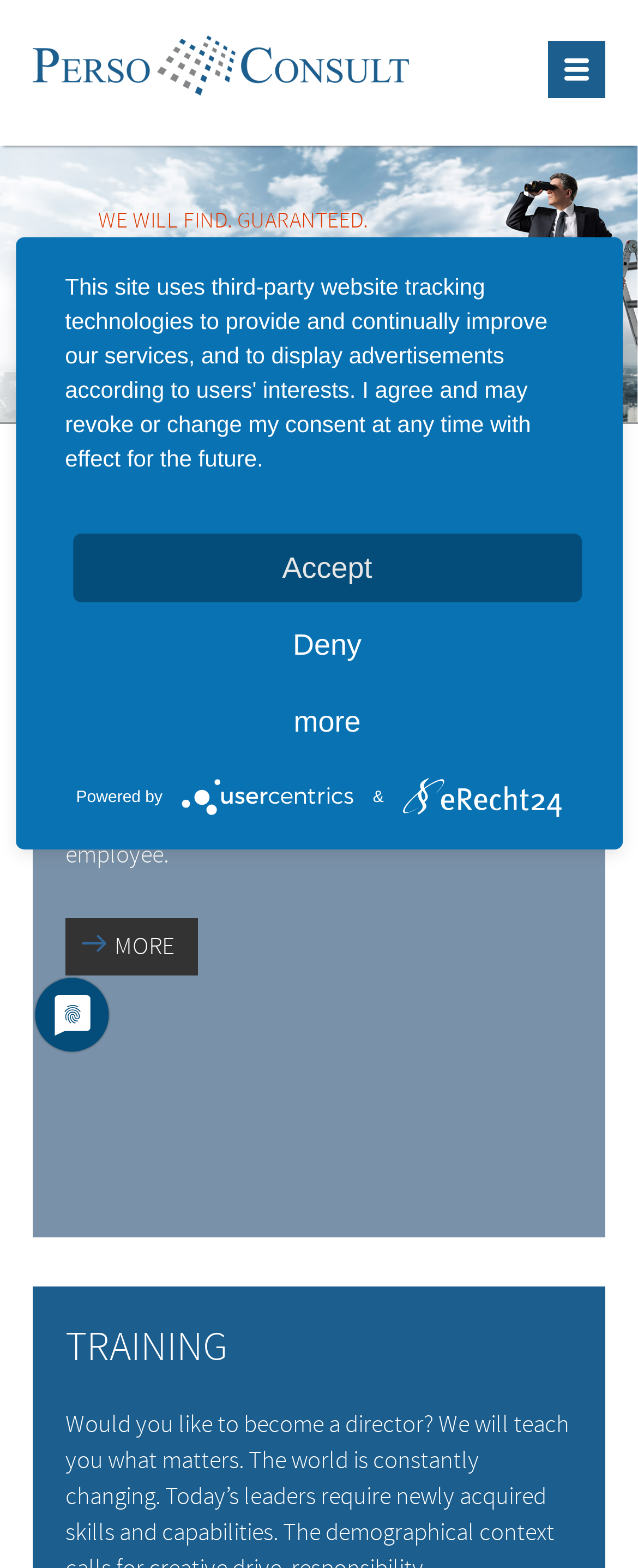How many buttons are in the dialog?
Please use the image to provide an in-depth answer to the question.

The dialog has three buttons: 'Accept', 'Deny', and 'more', which can be found in the dialog element with the description 'This site uses third-party website tracking technologies...'.